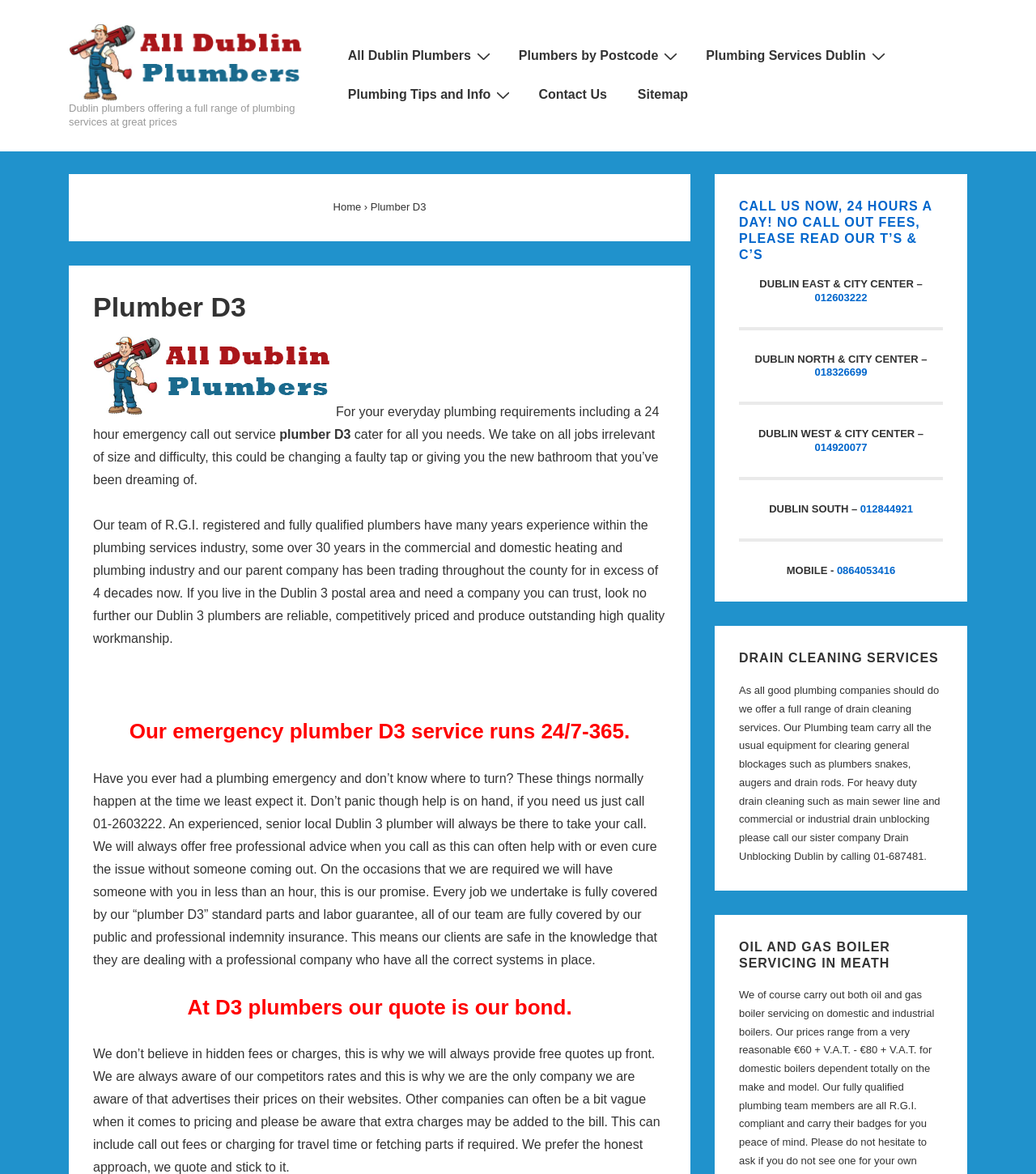Based on the element description "Plumbers by Postcode", predict the bounding box coordinates of the UI element.

[0.487, 0.031, 0.666, 0.064]